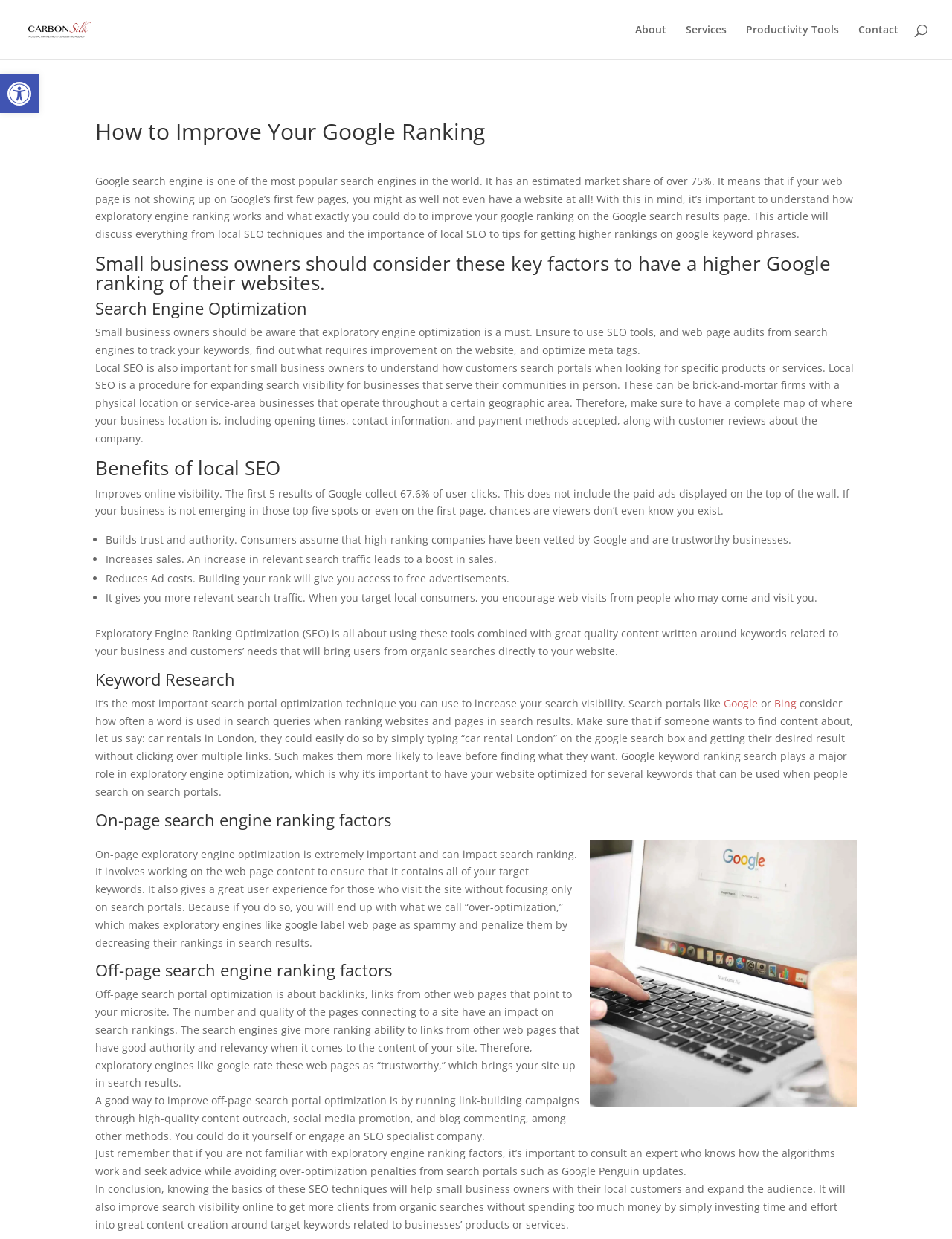Determine the bounding box coordinates of the section to be clicked to follow the instruction: "Open the toolbar accessibility tools". The coordinates should be given as four float numbers between 0 and 1, formatted as [left, top, right, bottom].

[0.0, 0.06, 0.041, 0.091]